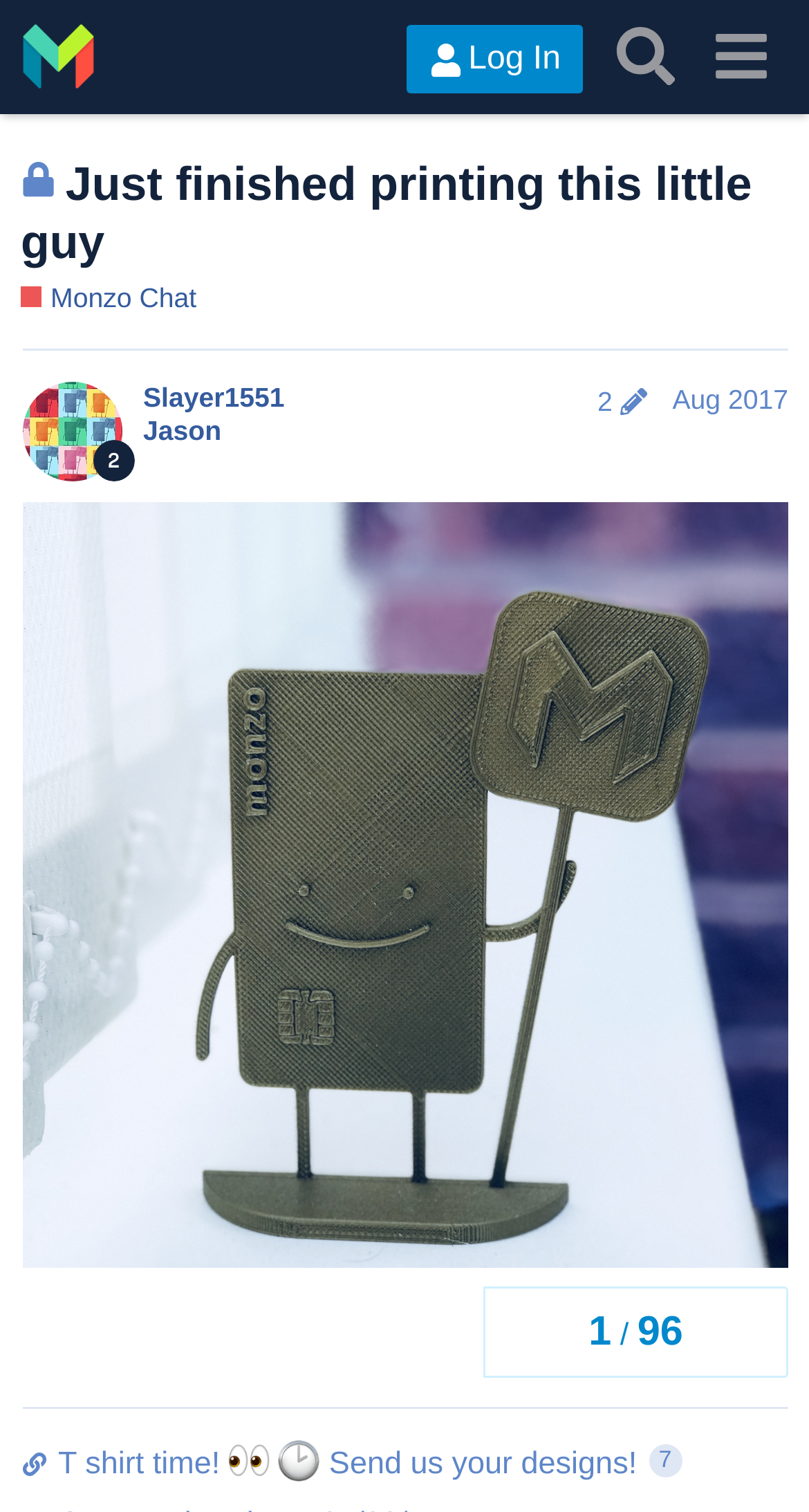What is the current status of this topic?
Look at the screenshot and respond with a single word or phrase.

Closed